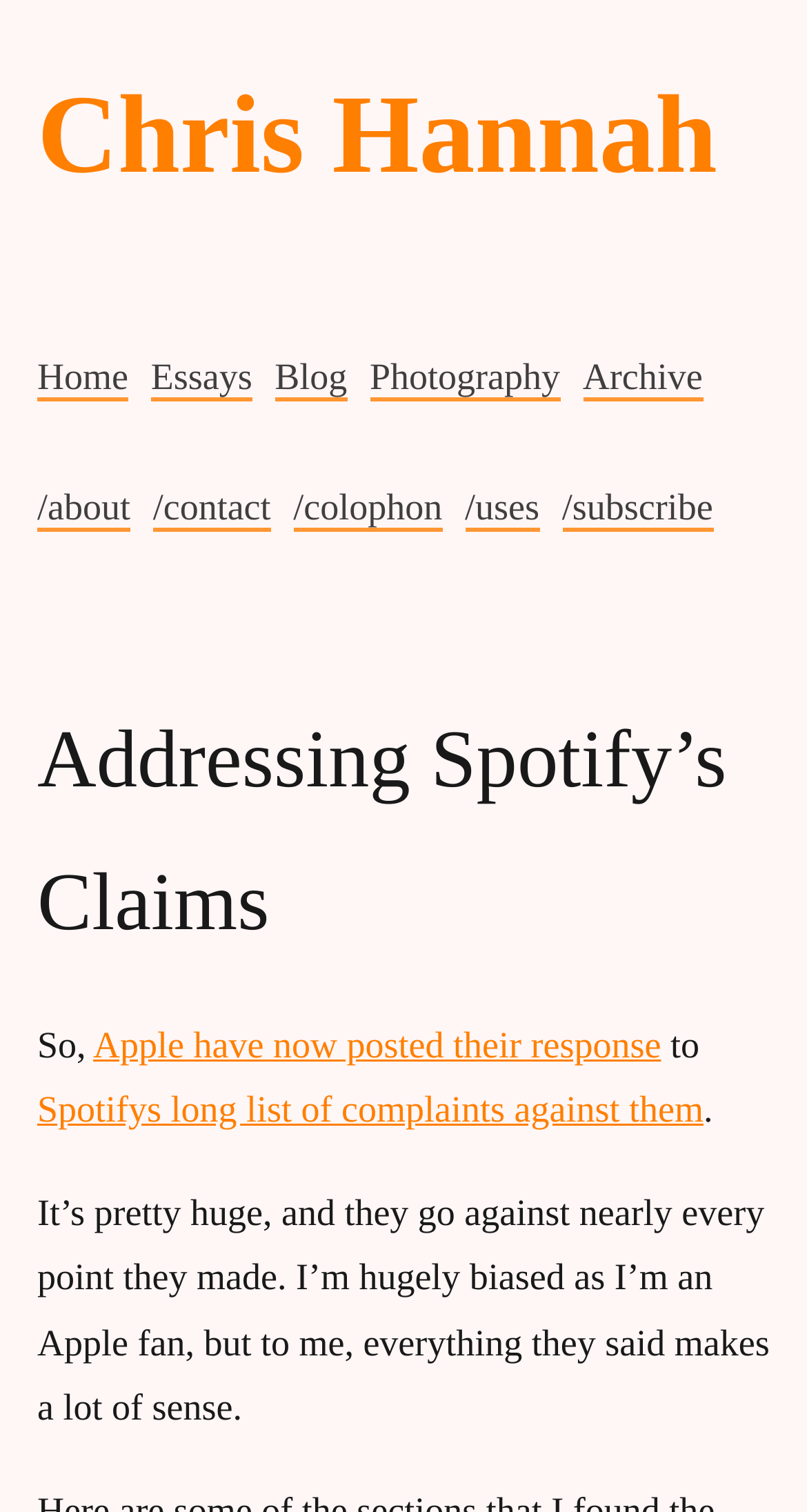Locate the bounding box coordinates of the area you need to click to fulfill this instruction: 'go to home page'. The coordinates must be in the form of four float numbers ranging from 0 to 1: [left, top, right, bottom].

[0.046, 0.235, 0.159, 0.265]